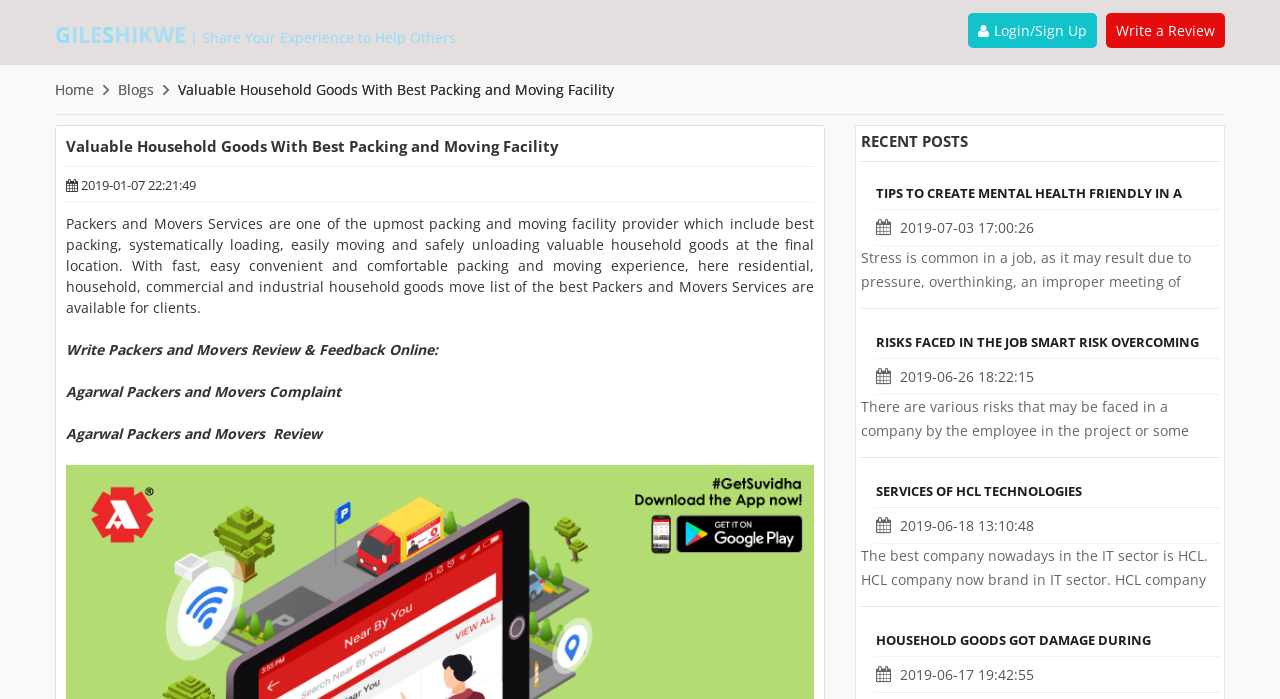Provide a single word or phrase answer to the question: 
What can users do on this website?

Write a review